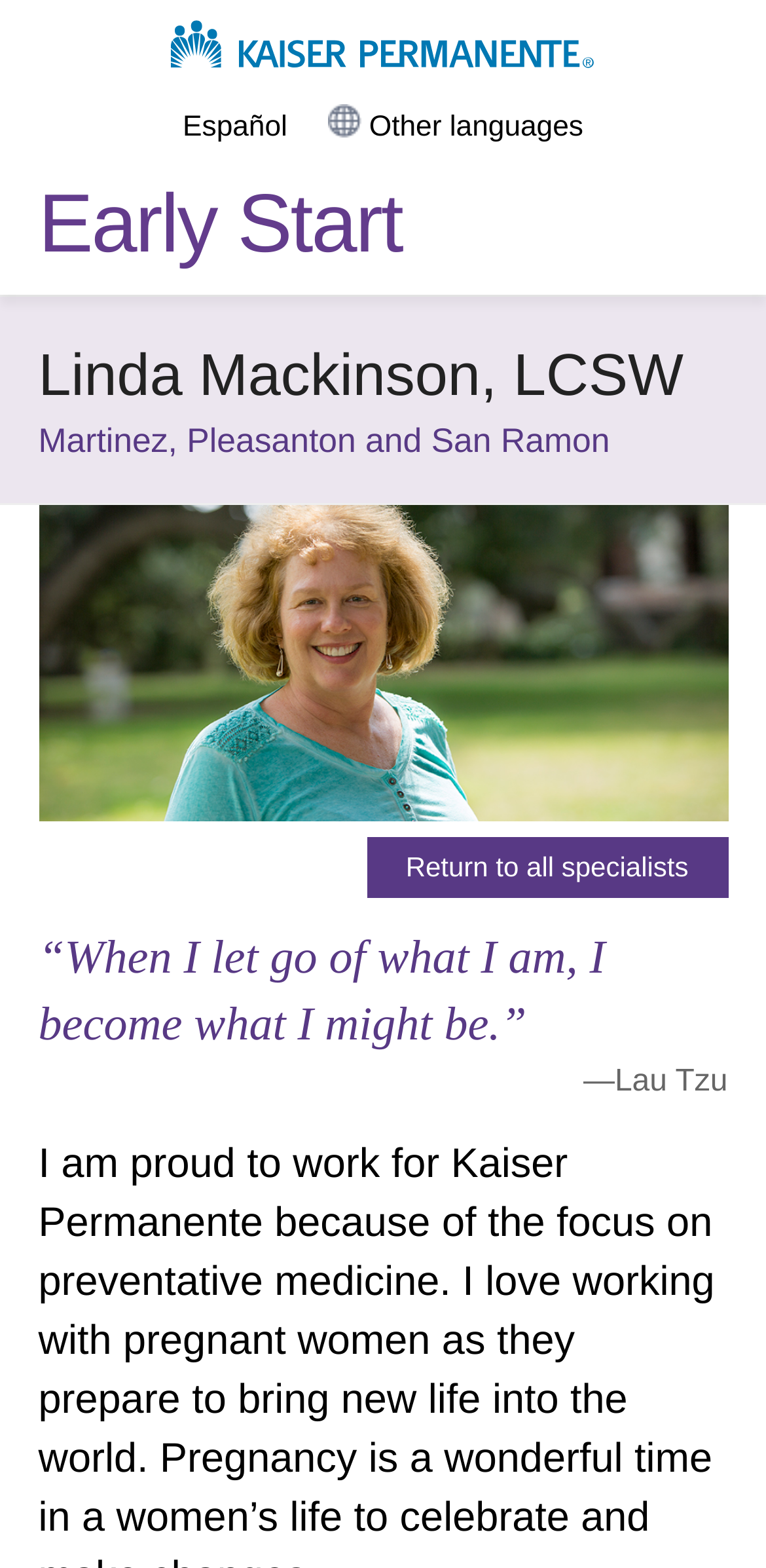Look at the image and answer the question in detail:
What is the language of the webpage?

Although there are links to other languages, such as 'Español' and 'Other languages', the main content of the webpage is in English, so the language of the webpage is English.